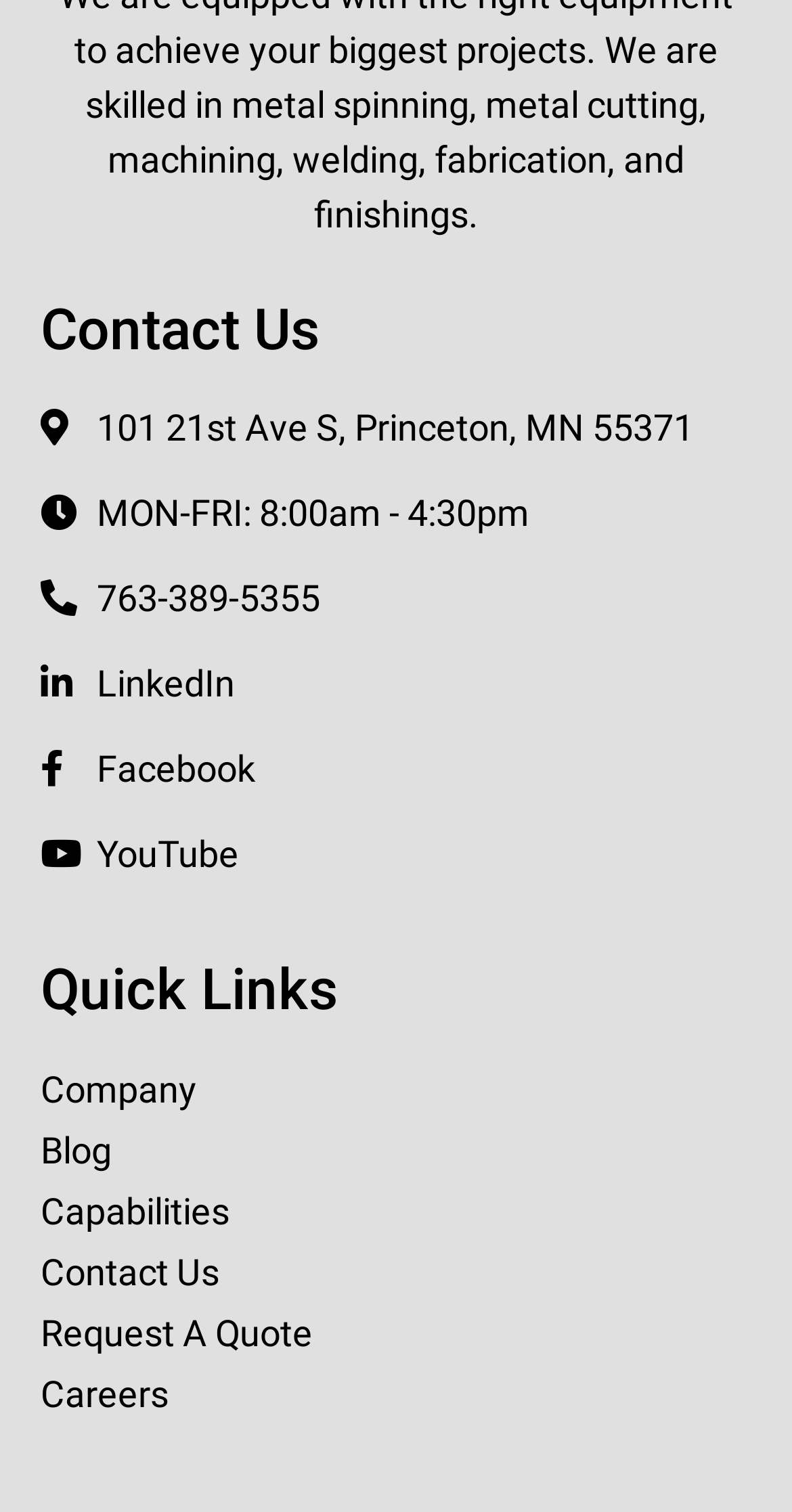Give a one-word or short phrase answer to this question: 
What is the phone number of the company?

763-389-5355